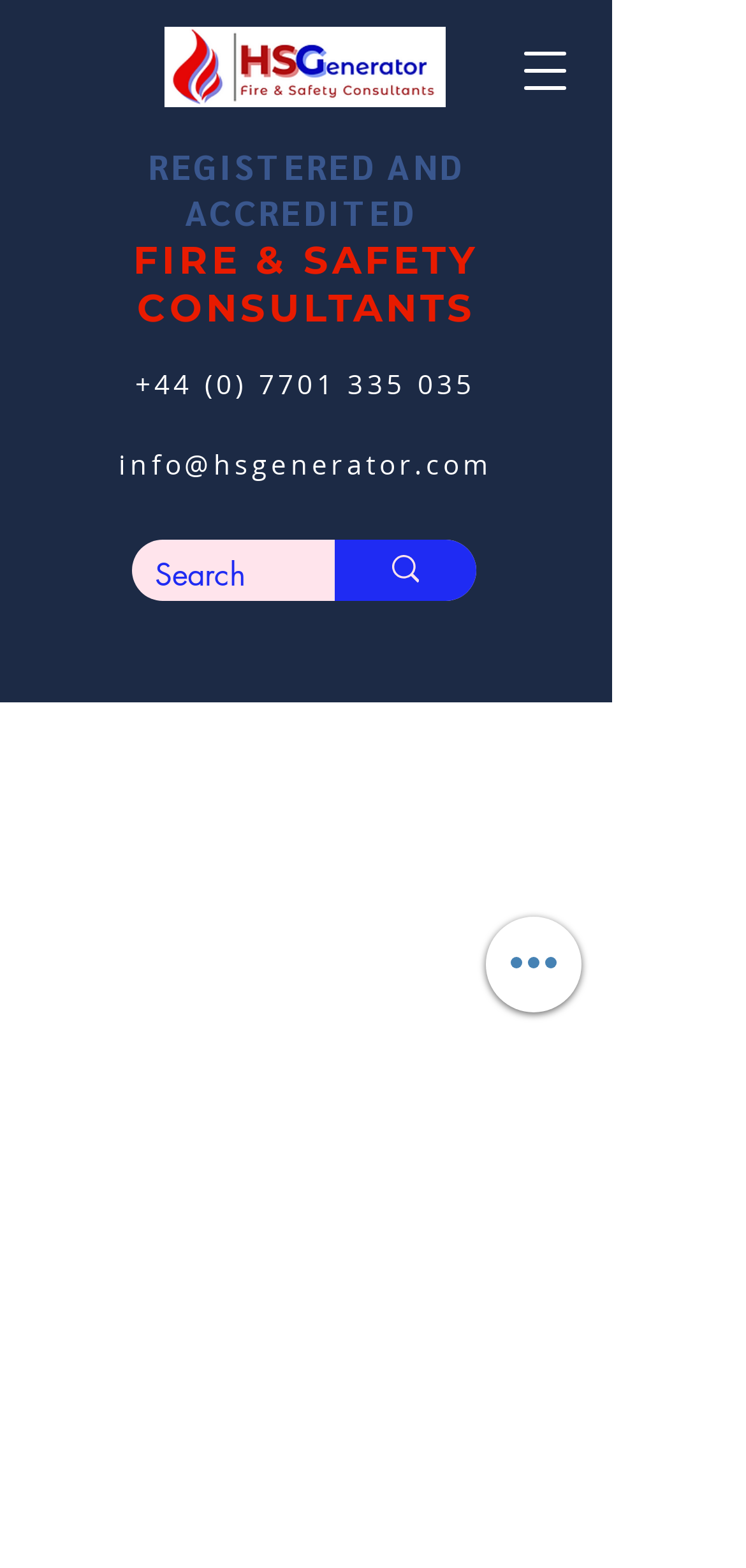Show the bounding box coordinates of the region that should be clicked to follow the instruction: "Search Fire Safety and Health & Safety Consultants."

[0.208, 0.344, 0.35, 0.391]